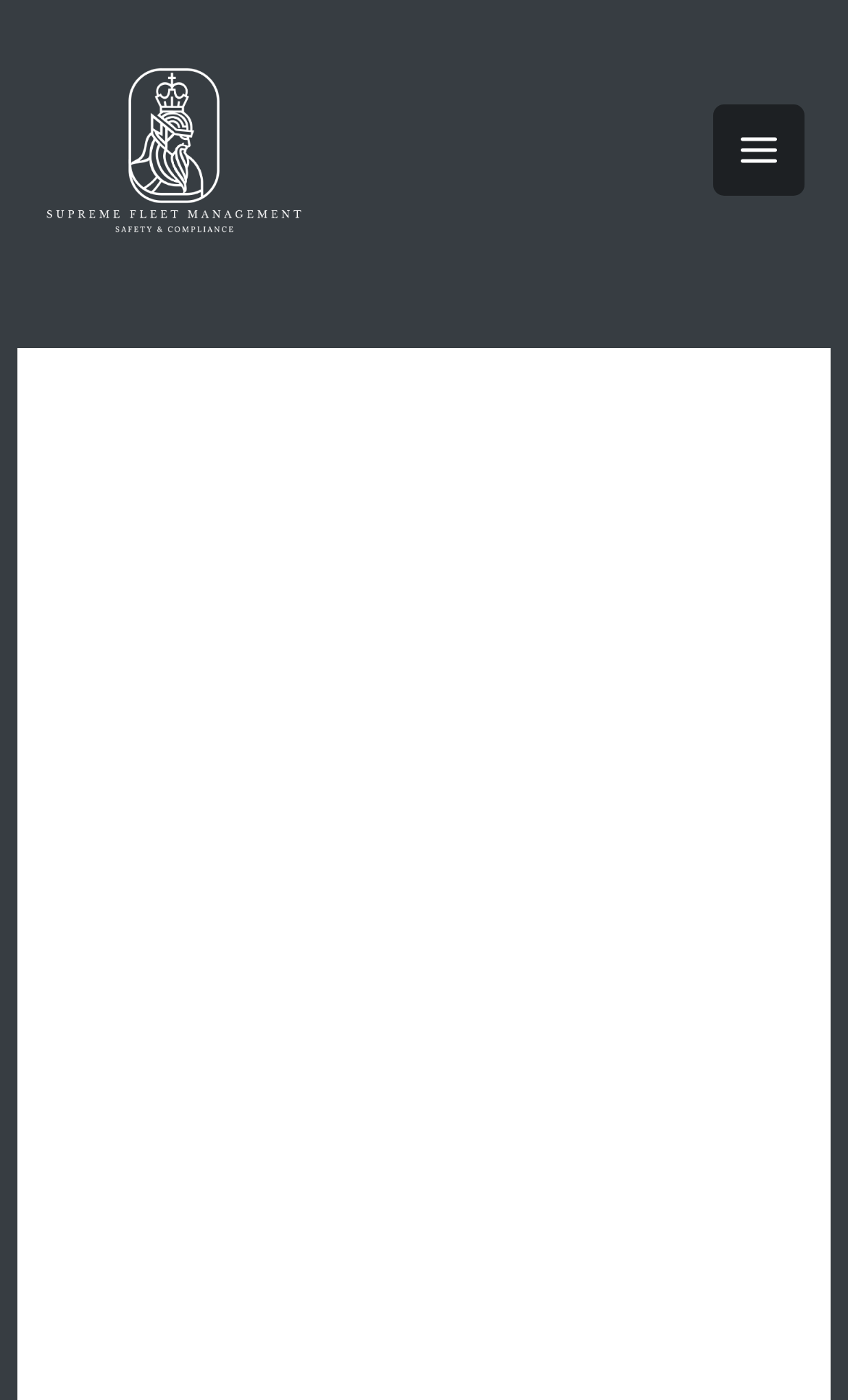Please provide a short answer using a single word or phrase for the question:
What is the name of the software being downloaded?

Picture Collage Maker